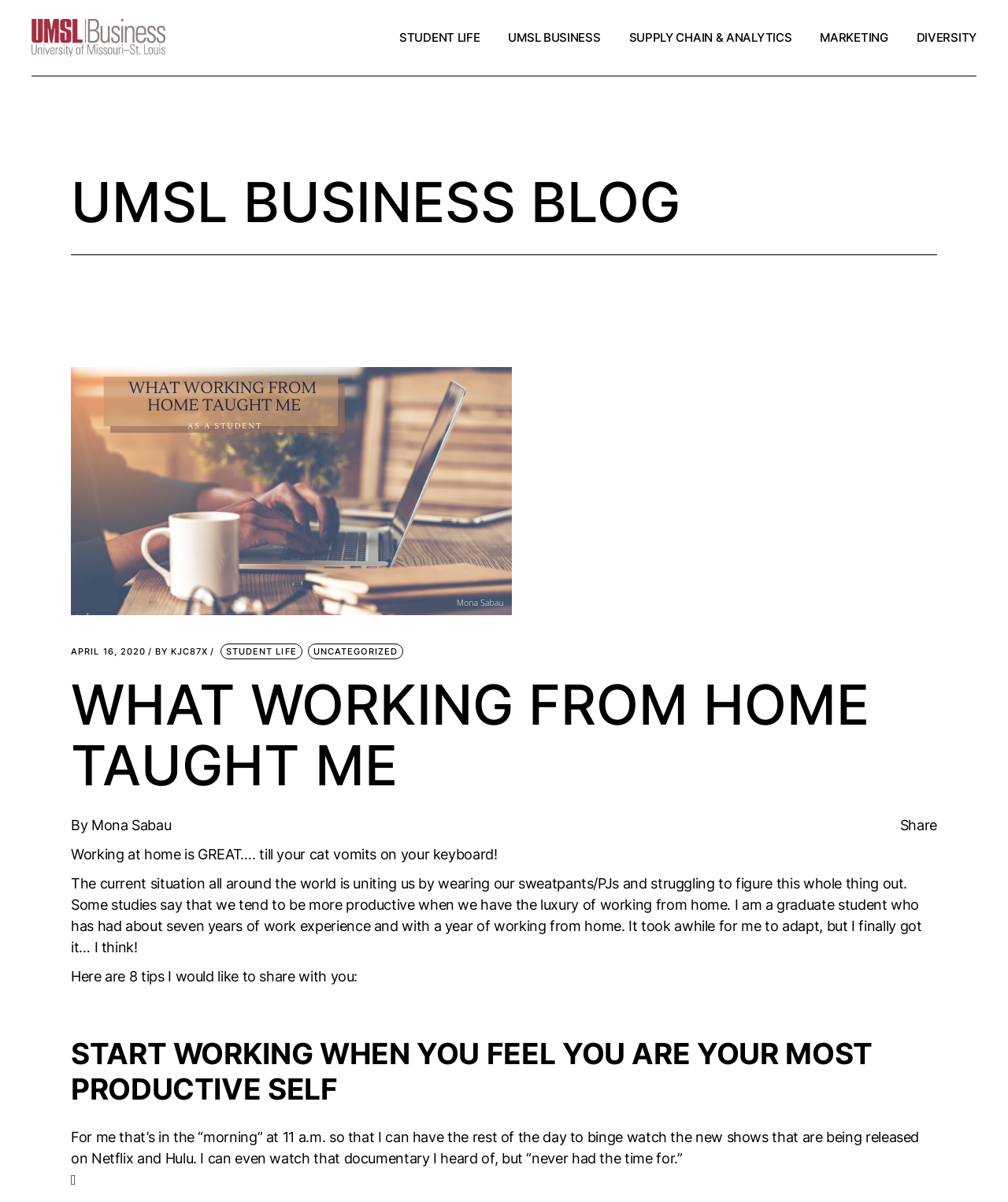Find the bounding box coordinates of the area to click in order to follow the instruction: "Go to the STUDENT LIFE page".

[0.396, 0.0, 0.476, 0.063]